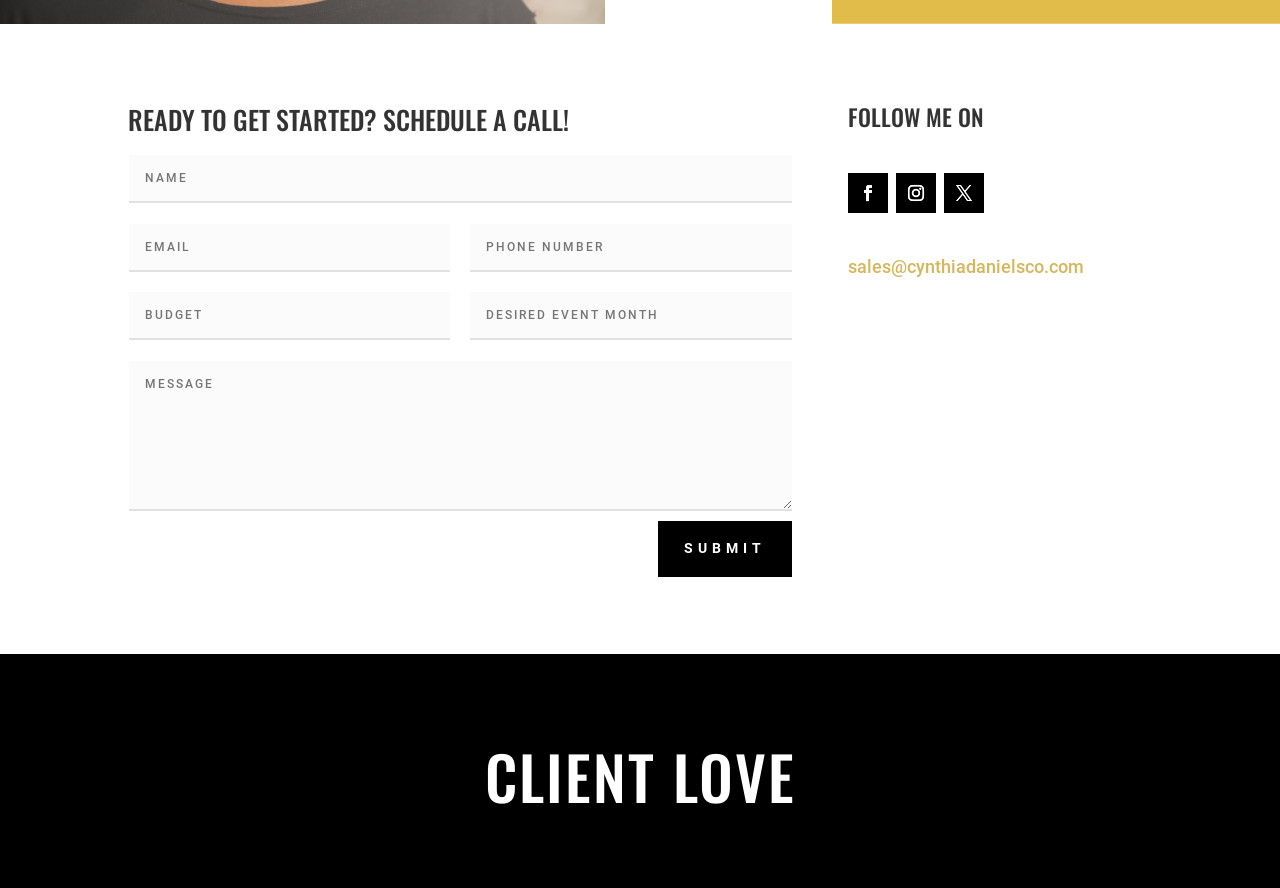Identify the bounding box for the UI element that is described as follows: "name="et_pb_contact_phone_0" placeholder="Phone Number"".

[0.368, 0.252, 0.619, 0.306]